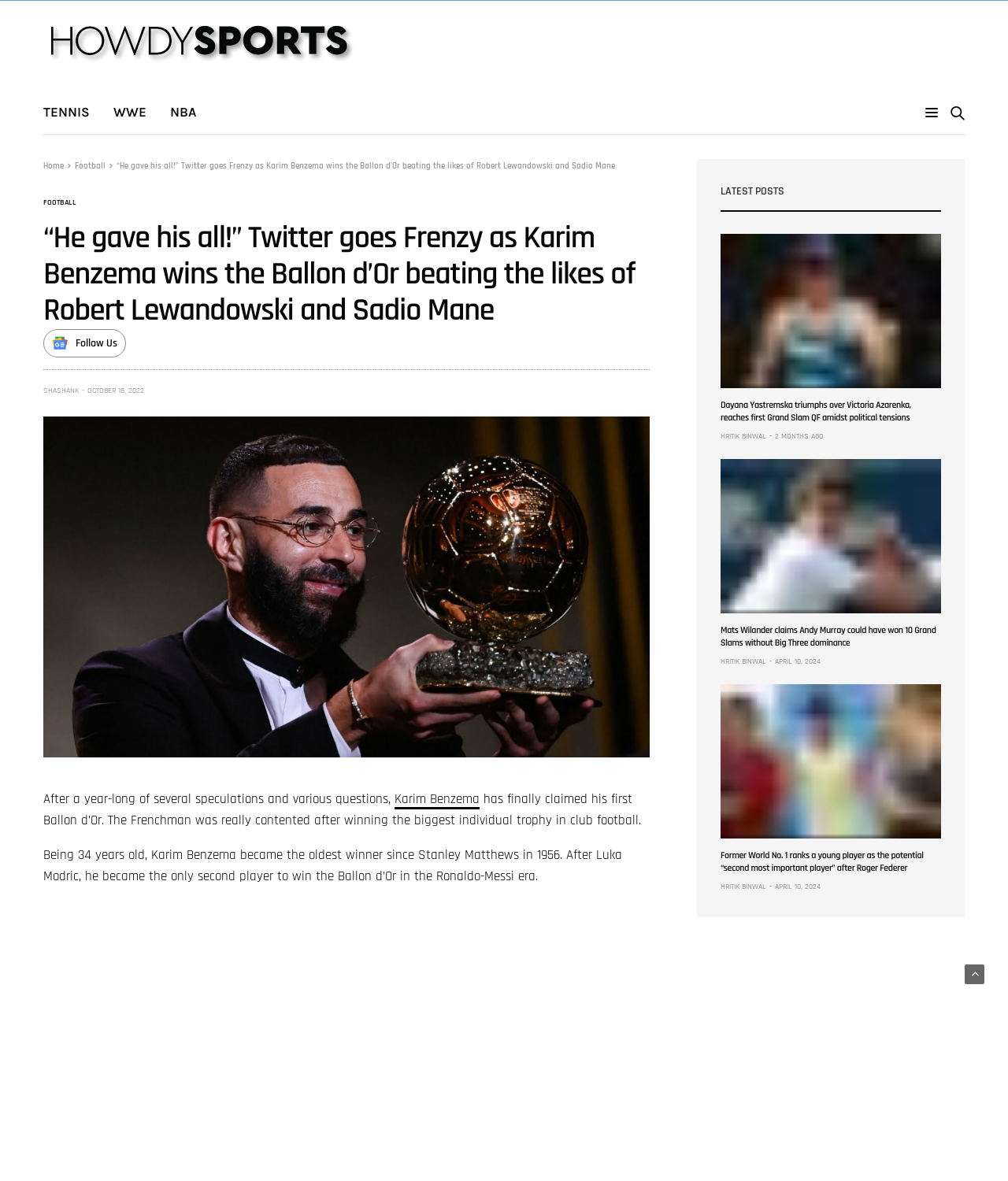Extract the bounding box coordinates for the described element: "Karim Benzema". The coordinates should be represented as four float numbers between 0 and 1: [left, top, right, bottom].

[0.392, 0.669, 0.476, 0.685]